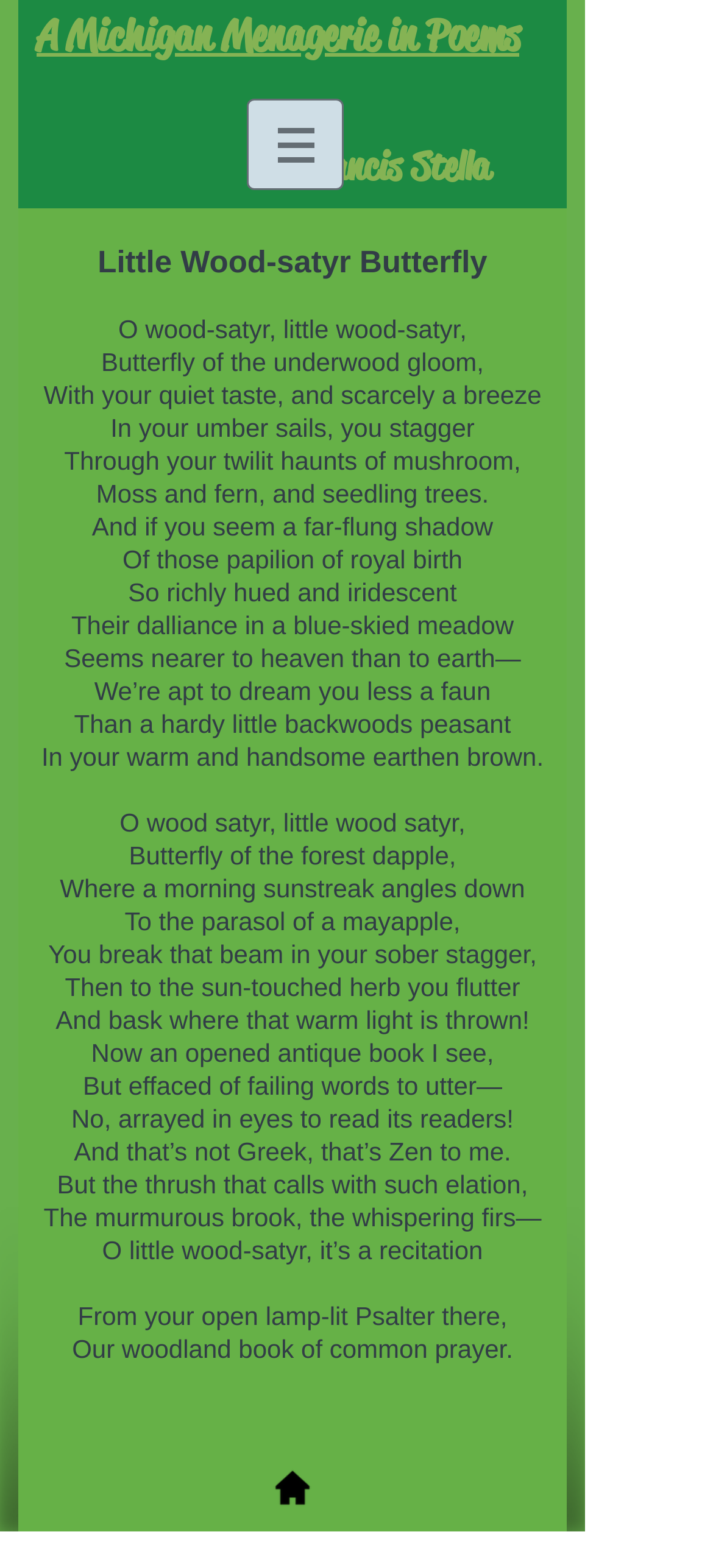Please provide a brief answer to the question using only one word or phrase: 
What is the first line of the poem?

O wood-satyr, little wood-satyr,